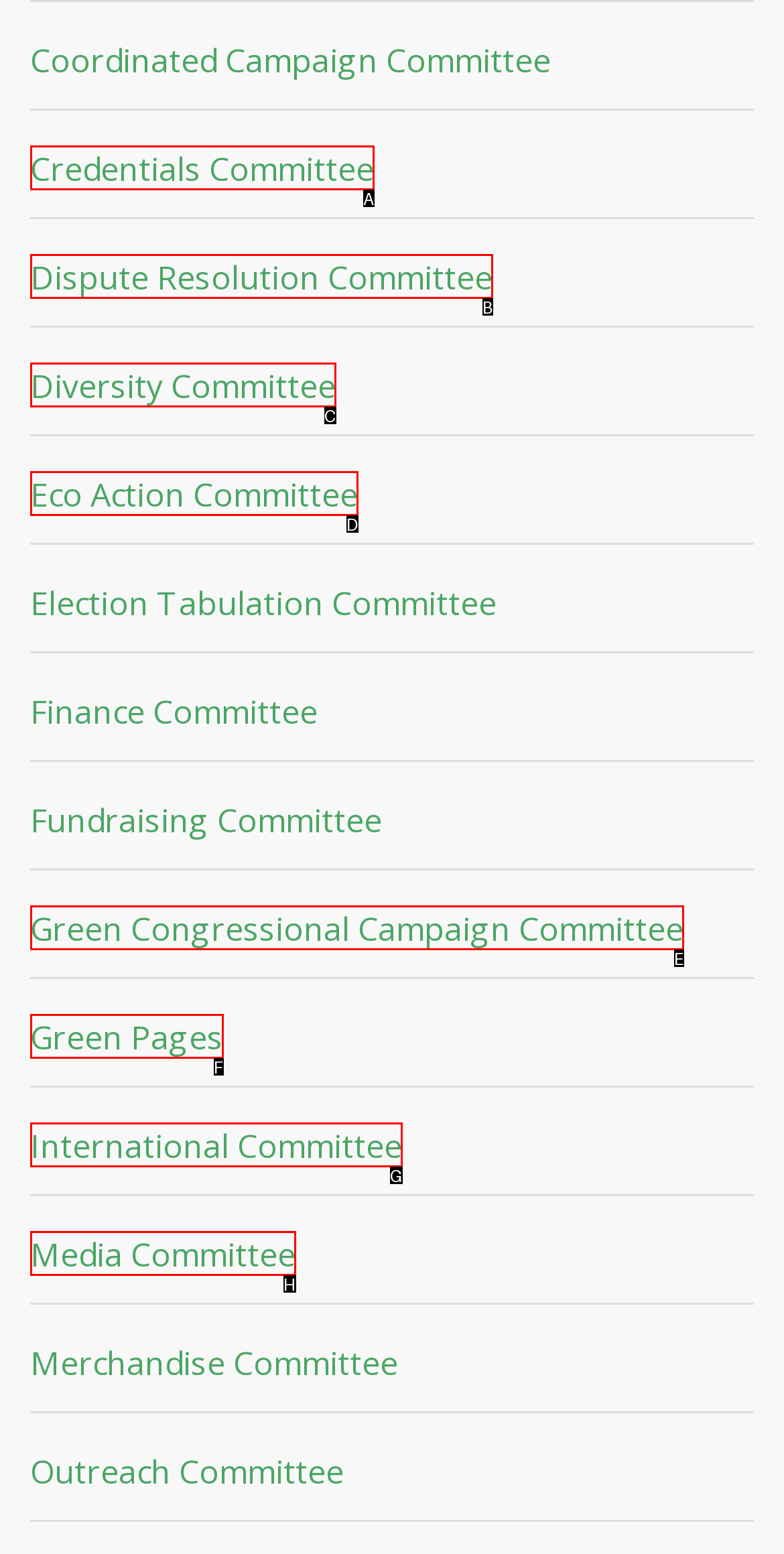Identify the HTML element that matches the description: Dispute Resolution Committee
Respond with the letter of the correct option.

B